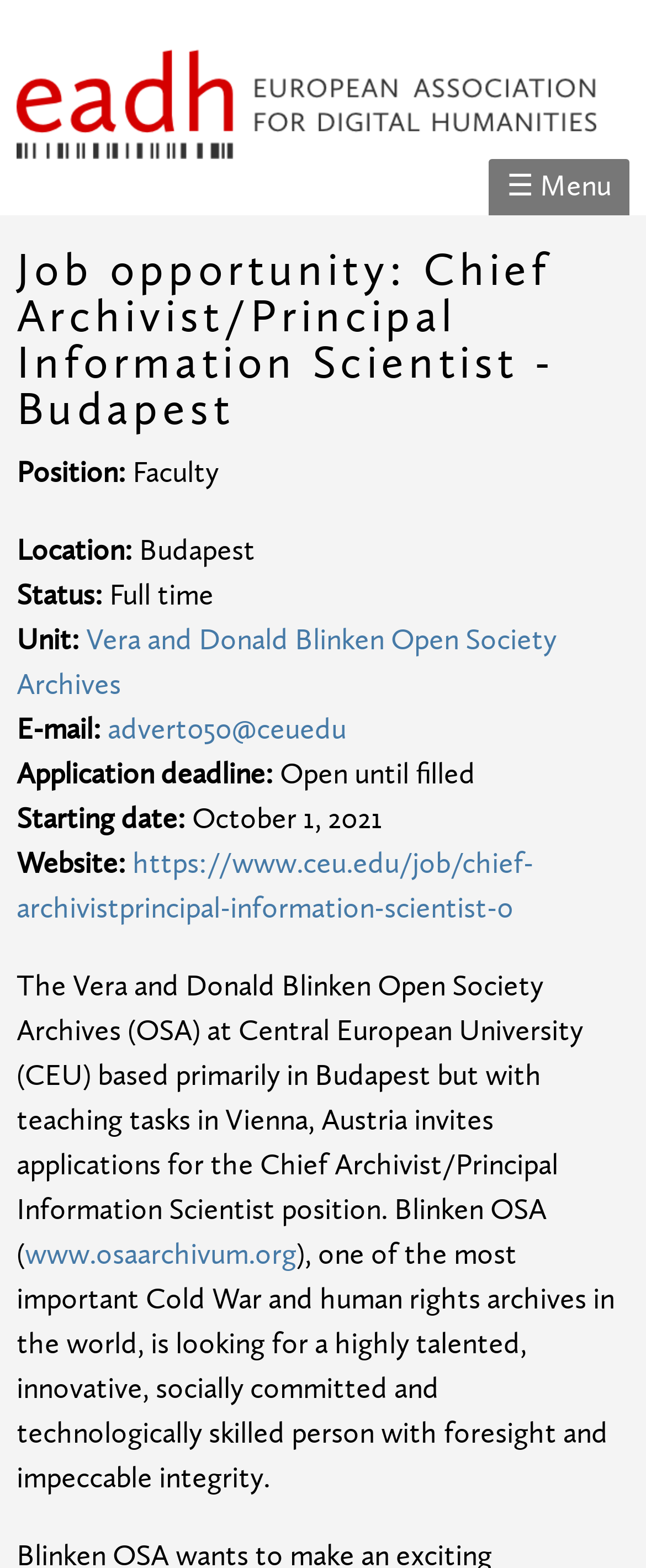What is the status of the job?
Refer to the image and answer the question using a single word or phrase.

Full time